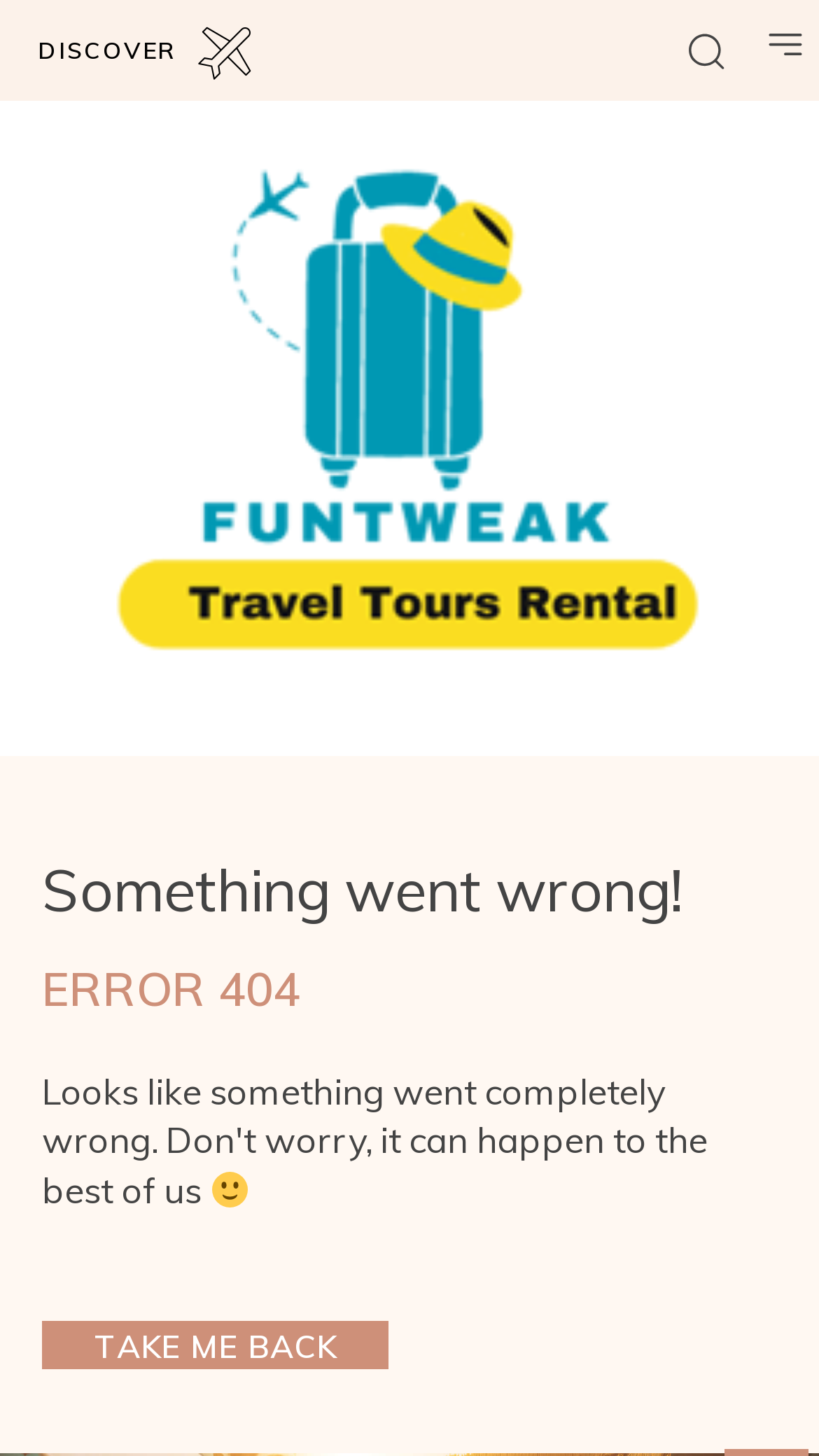What is the facial expression of the emoji on the page?
Ensure your answer is thorough and detailed.

The emoji 🙂 is located at the coordinates [0.259, 0.805, 0.303, 0.829] and represents a smiling face, indicating a lighthearted or playful tone.